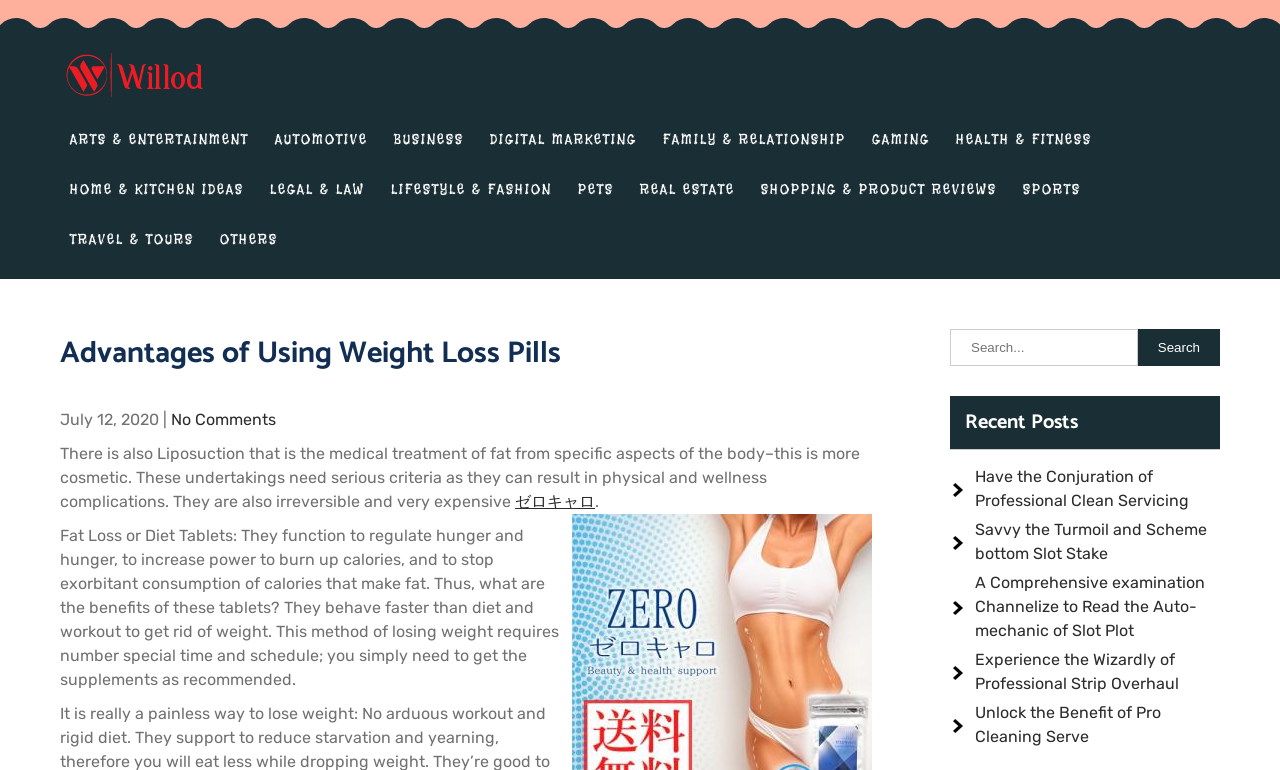Highlight the bounding box coordinates of the element you need to click to perform the following instruction: "Click on the 'Willod' link at the top."

[0.047, 0.119, 0.173, 0.144]